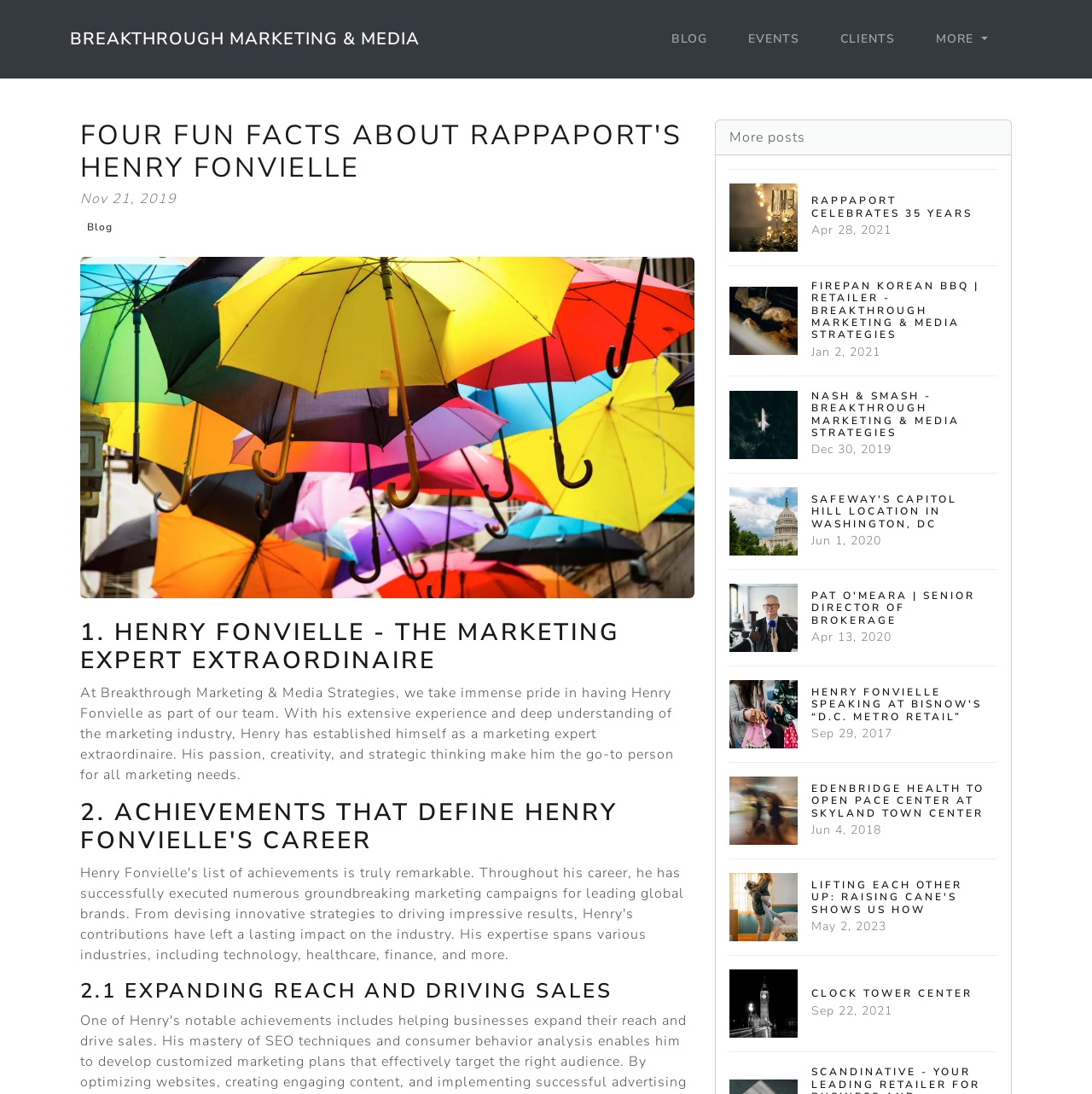Show the bounding box coordinates of the element that should be clicked to complete the task: "Click on the 'BREAKTHROUGH MARKETING & MEDIA' link".

[0.064, 0.02, 0.384, 0.051]